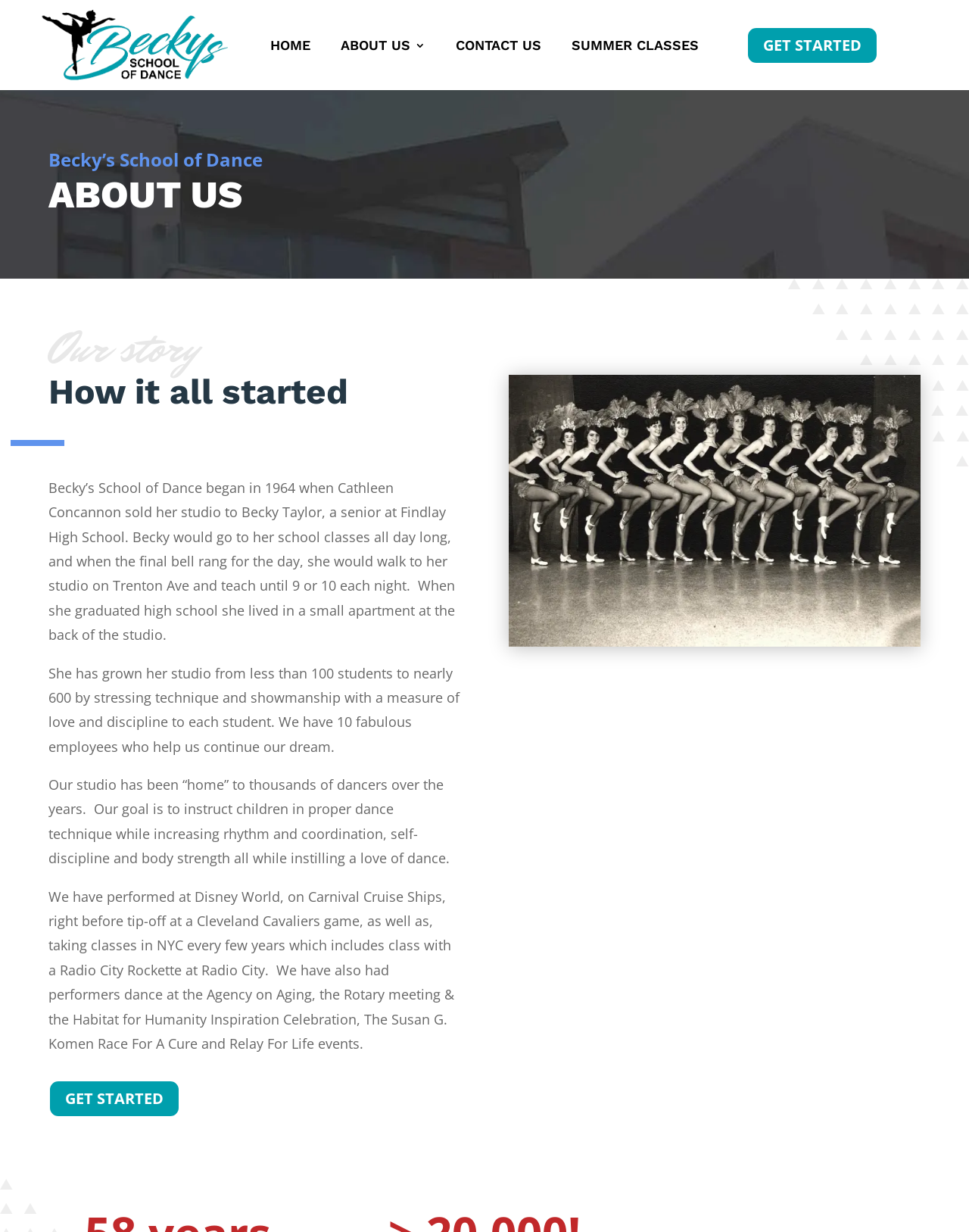How many employees does the dance school have?
Kindly give a detailed and elaborate answer to the question.

I found the answer by reading the StaticText element that describes the growth of the school, which mentions that the school has 10 fabulous employees who help continue their dream.